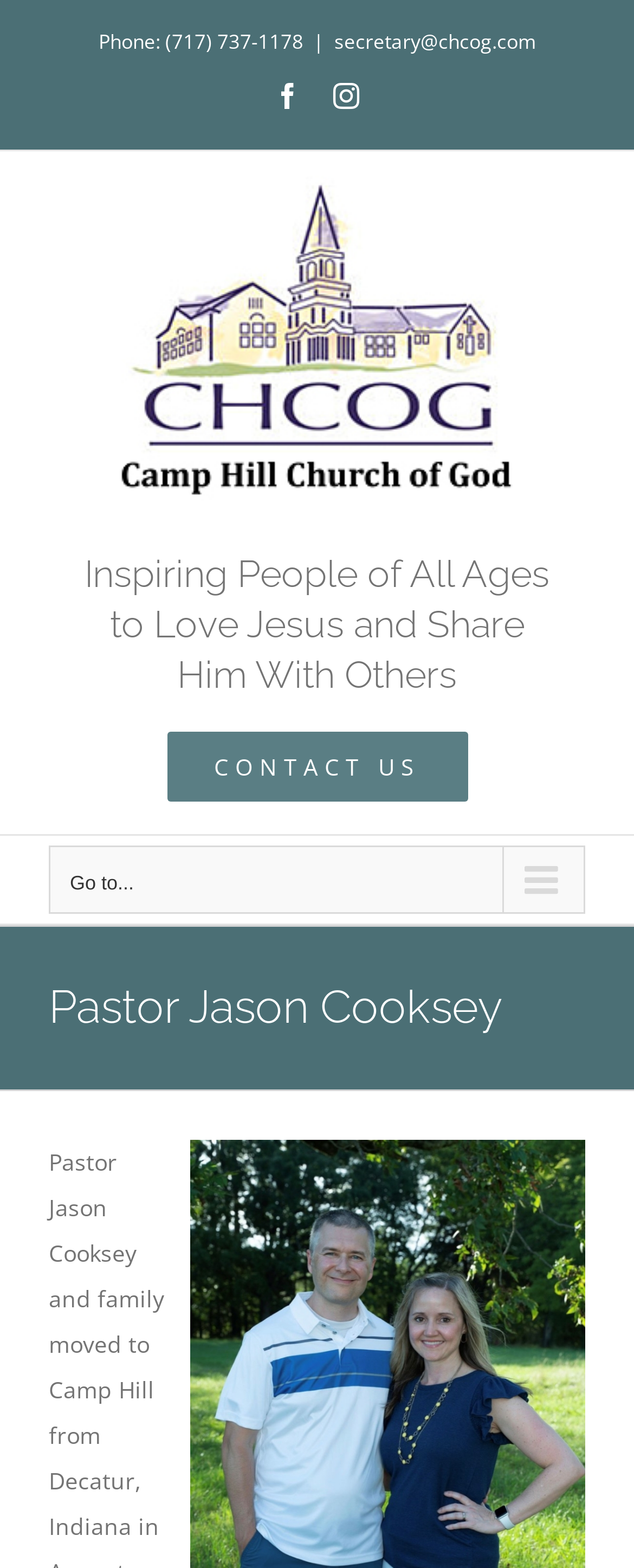Kindly respond to the following question with a single word or a brief phrase: 
What is the phone number of the church?

(717) 737-1178